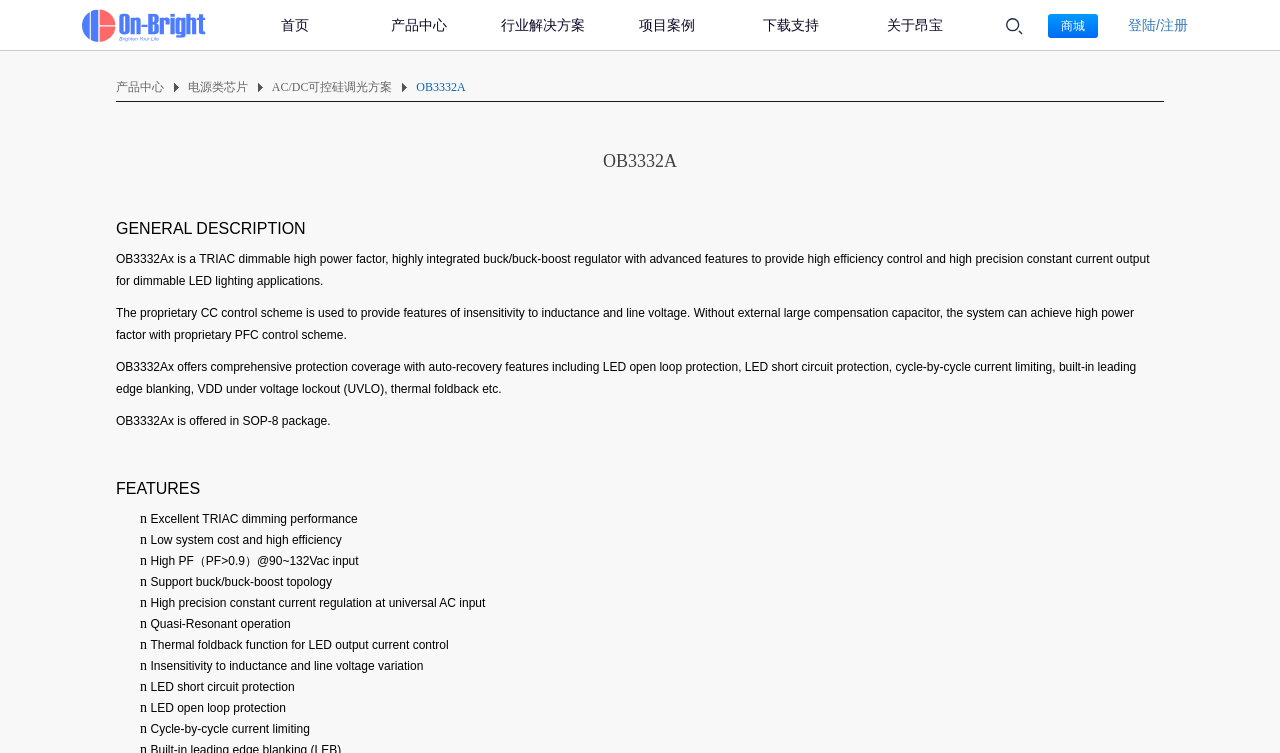Please find and report the bounding box coordinates of the element to click in order to perform the following action: "go to product center". The coordinates should be expressed as four float numbers between 0 and 1, in the format [left, top, right, bottom].

[0.22, 0.023, 0.242, 0.044]